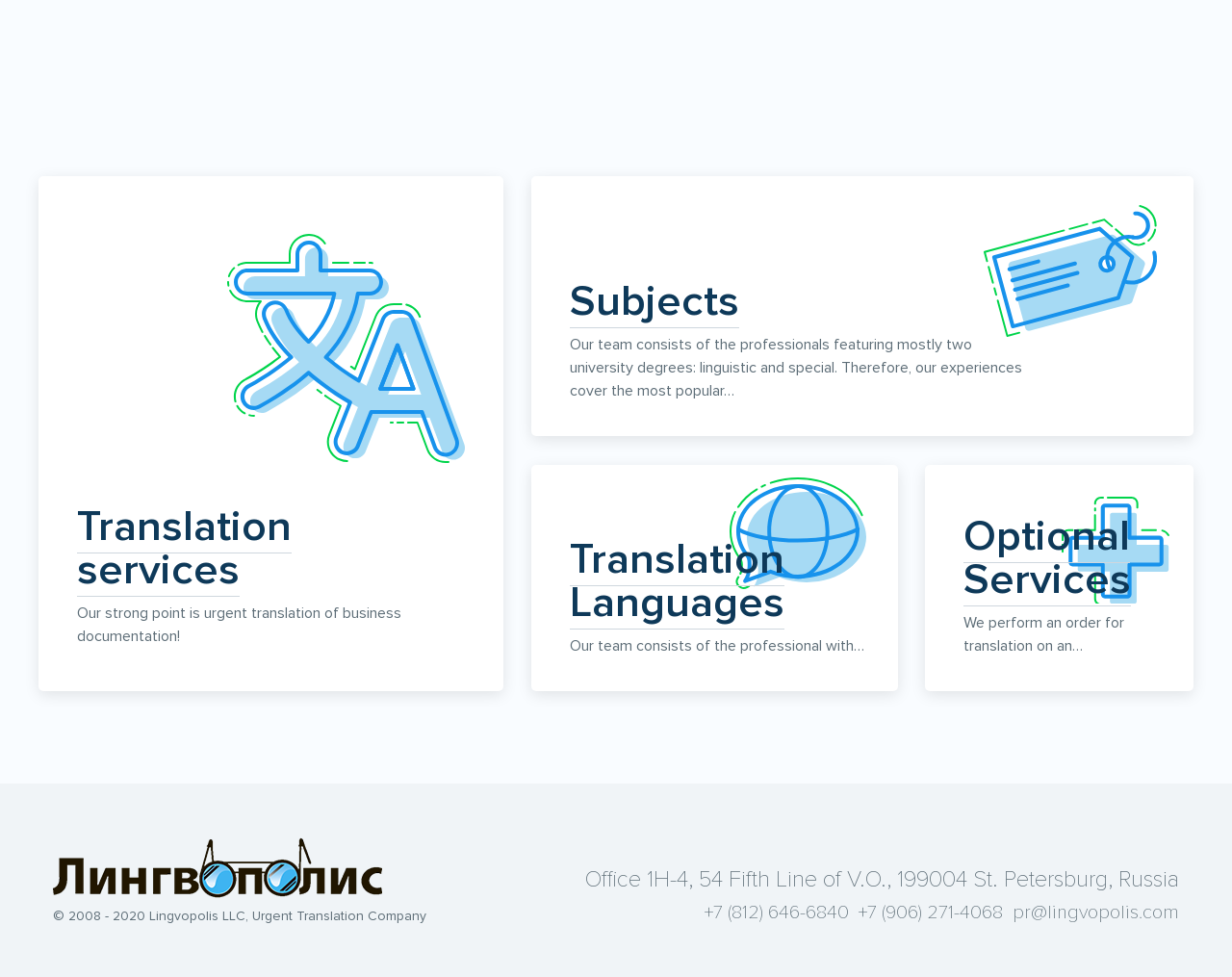Determine the bounding box for the described UI element: "+7 (812) 646-6840".

[0.572, 0.922, 0.689, 0.946]